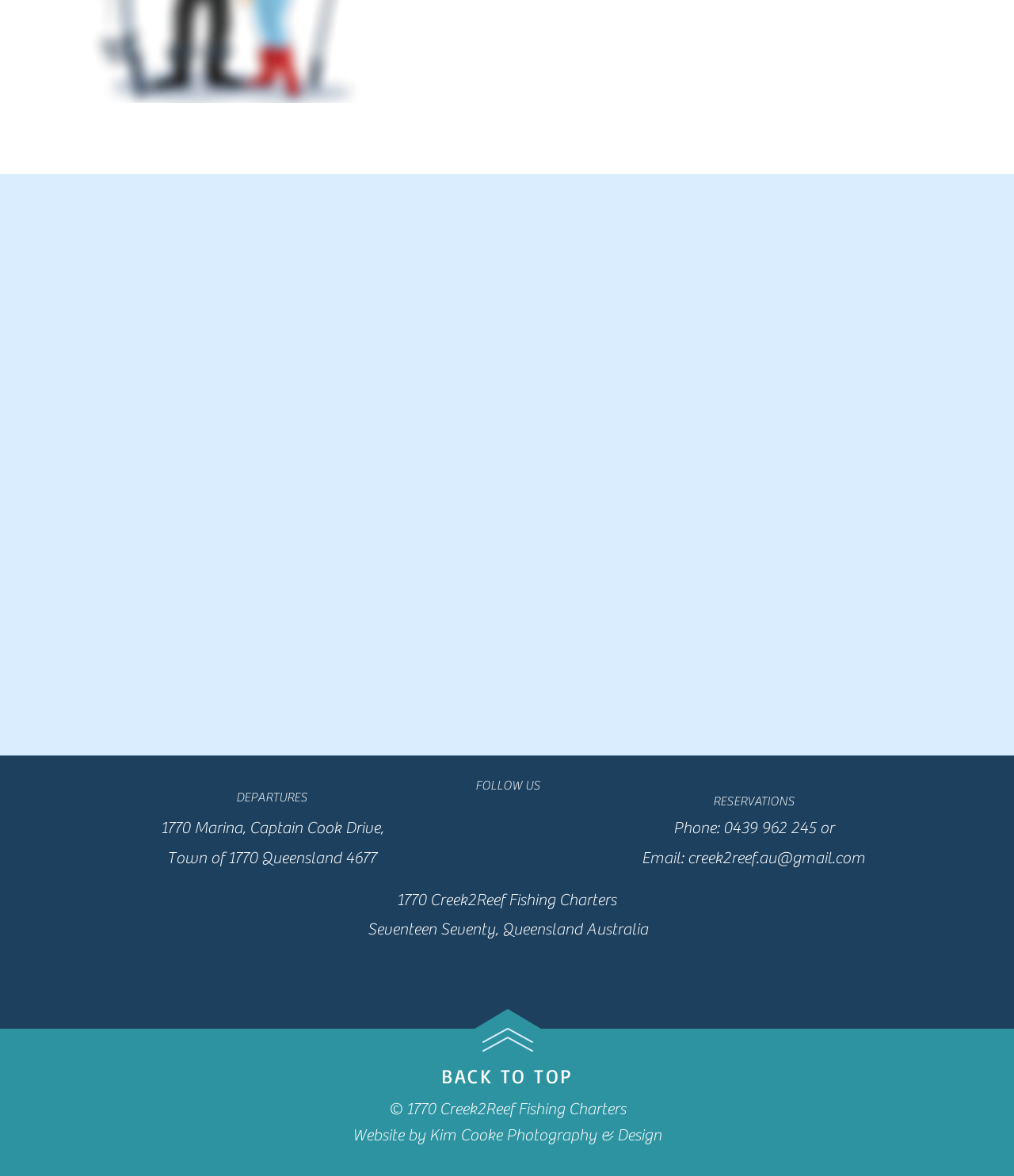What is the name of the business?
Give a one-word or short phrase answer based on the image.

1770 Creek2Reef Fishing Charters